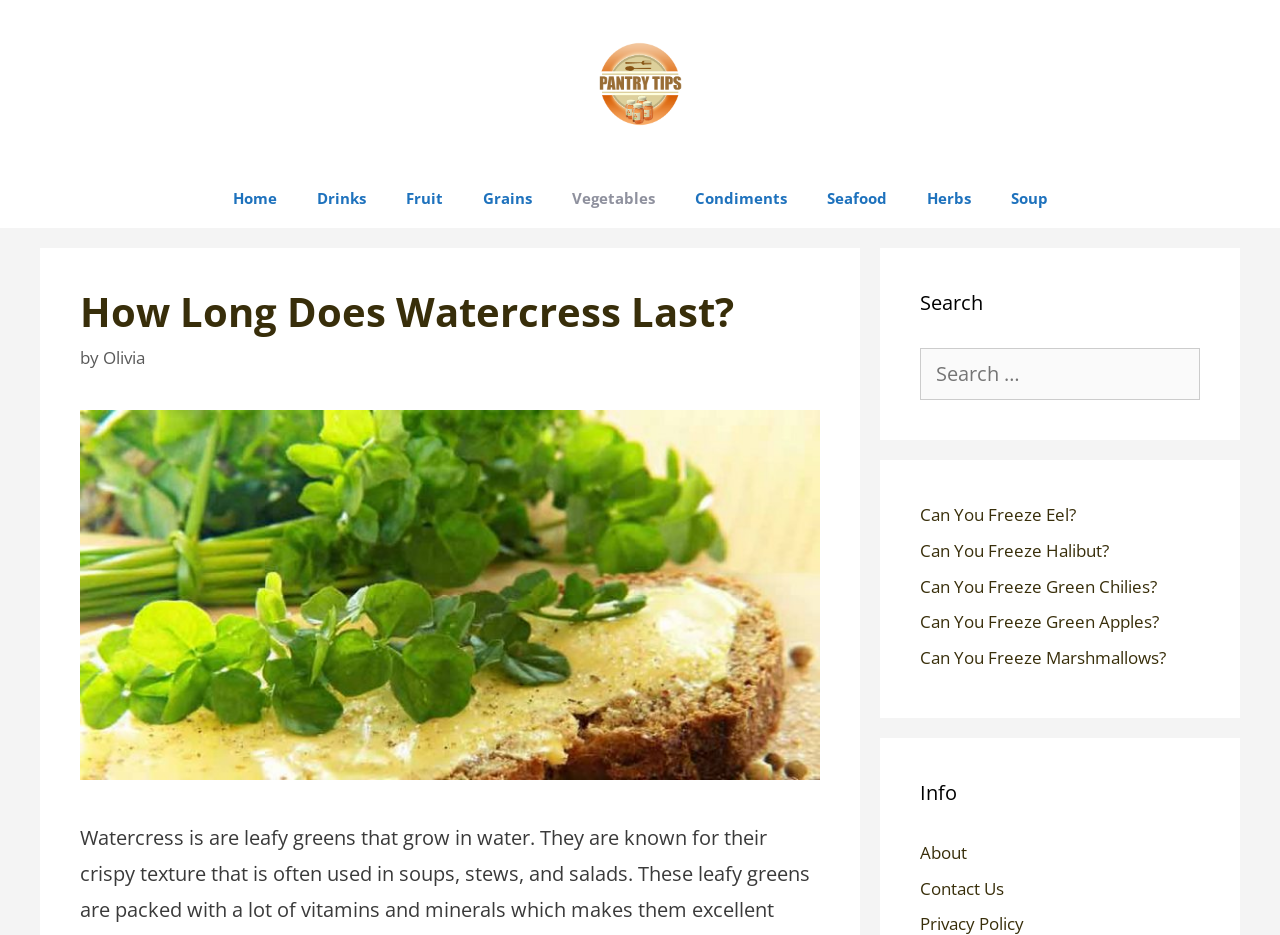Give an extensive and precise description of the webpage.

The webpage is about "How Long Does Watercress Last?" and provides information on the leafy green vegetable. At the top, there is a banner with the site's name "Pantry Tips" accompanied by an image of the same name. Below the banner, there is a primary navigation menu with links to various categories such as "Home", "Drinks", "Fruit", "Grains", "Vegetables", "Condiments", "Seafood", "Herbs", and "Soup".

The main content area is divided into two sections. On the left, there is a header section with a heading "How Long Does Watercress Last?" followed by the author's name "Olivia". Below the header, there is a large image related to watercress. On the right, there is a complementary section with a search bar and a heading "Search". Below the search bar, there are several links to related articles such as "Can You Freeze Eel?", "Can You Freeze Halibut?", and others.

At the bottom of the page, there is another complementary section with links to "About" and "Contact Us" pages, as well as a heading "Info". Overall, the webpage has a clean layout with clear headings and concise text, making it easy to navigate and find relevant information.